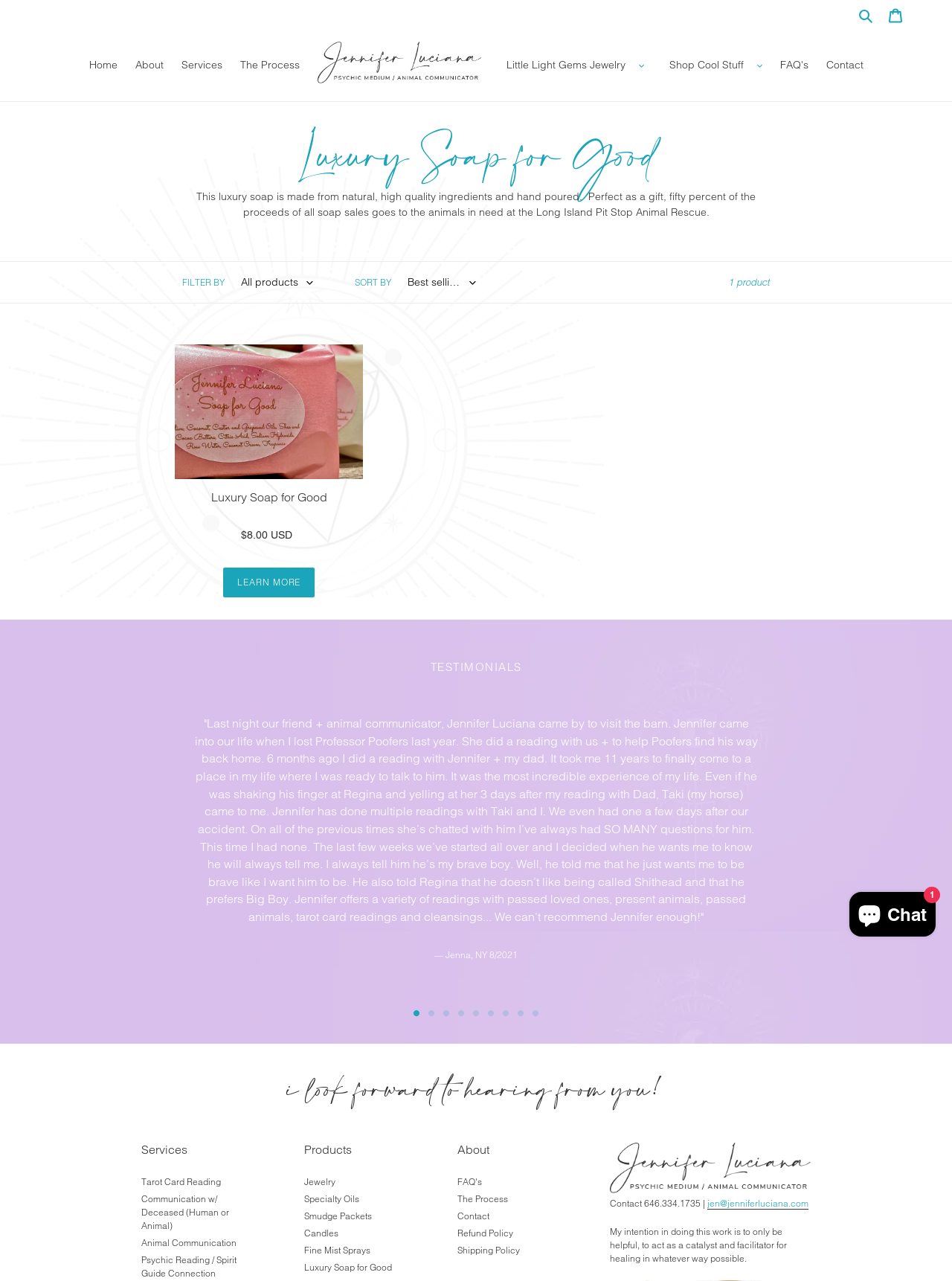What is the phone number to contact Jennifer Luciana?
Please look at the screenshot and answer using one word or phrase.

646.334.1735